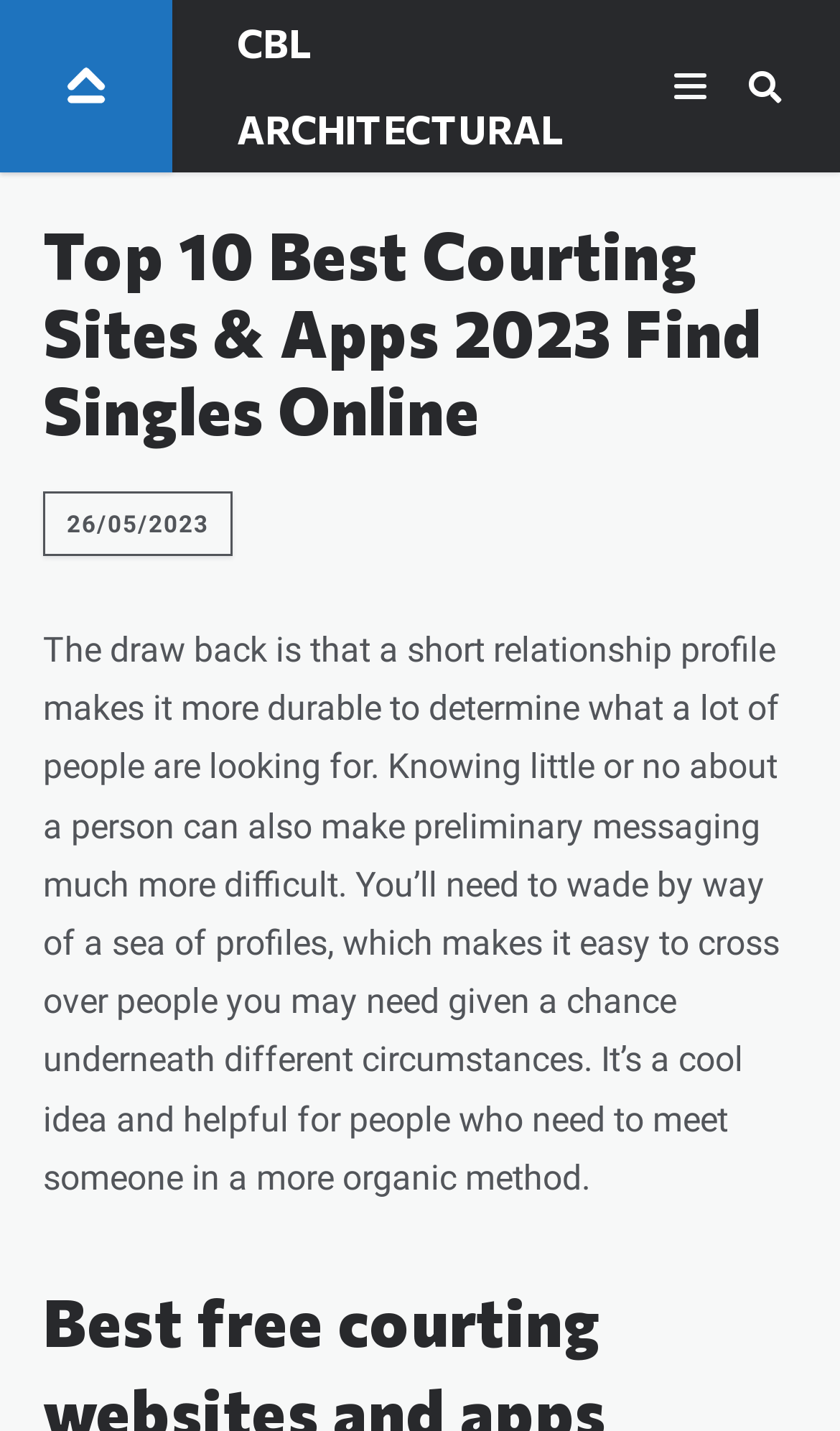What is the function of the search box?
Please answer the question with as much detail as possible using the screenshot.

The search box, accompanied by a submit button, allows users to search the website for specific content, such as reviews of particular dating platforms or articles related to online dating.